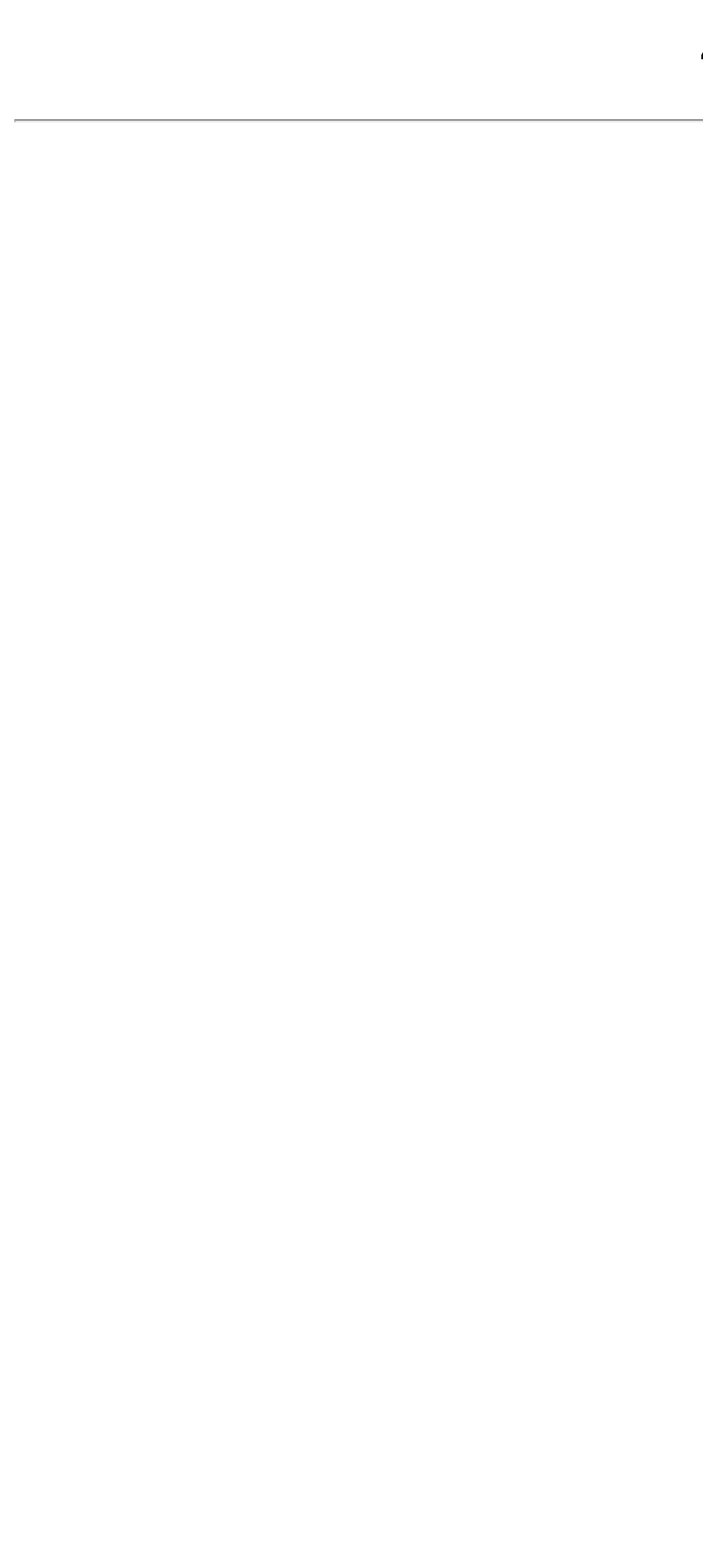What is the text of the webpage's headline?

404 Not Found